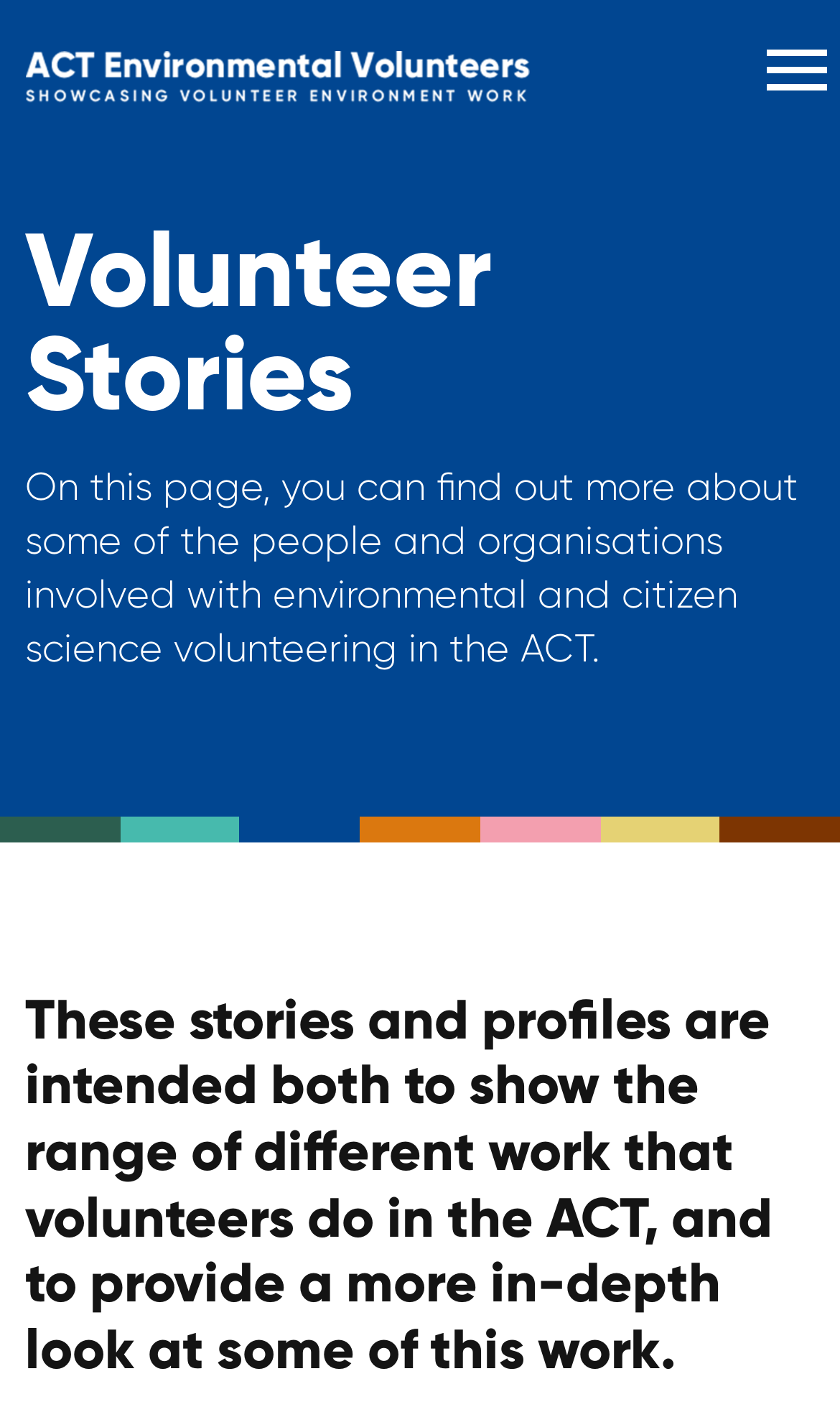Respond to the question with just a single word or phrase: 
What is the purpose of the stories and profiles on this page?

To show volunteer work in ACT